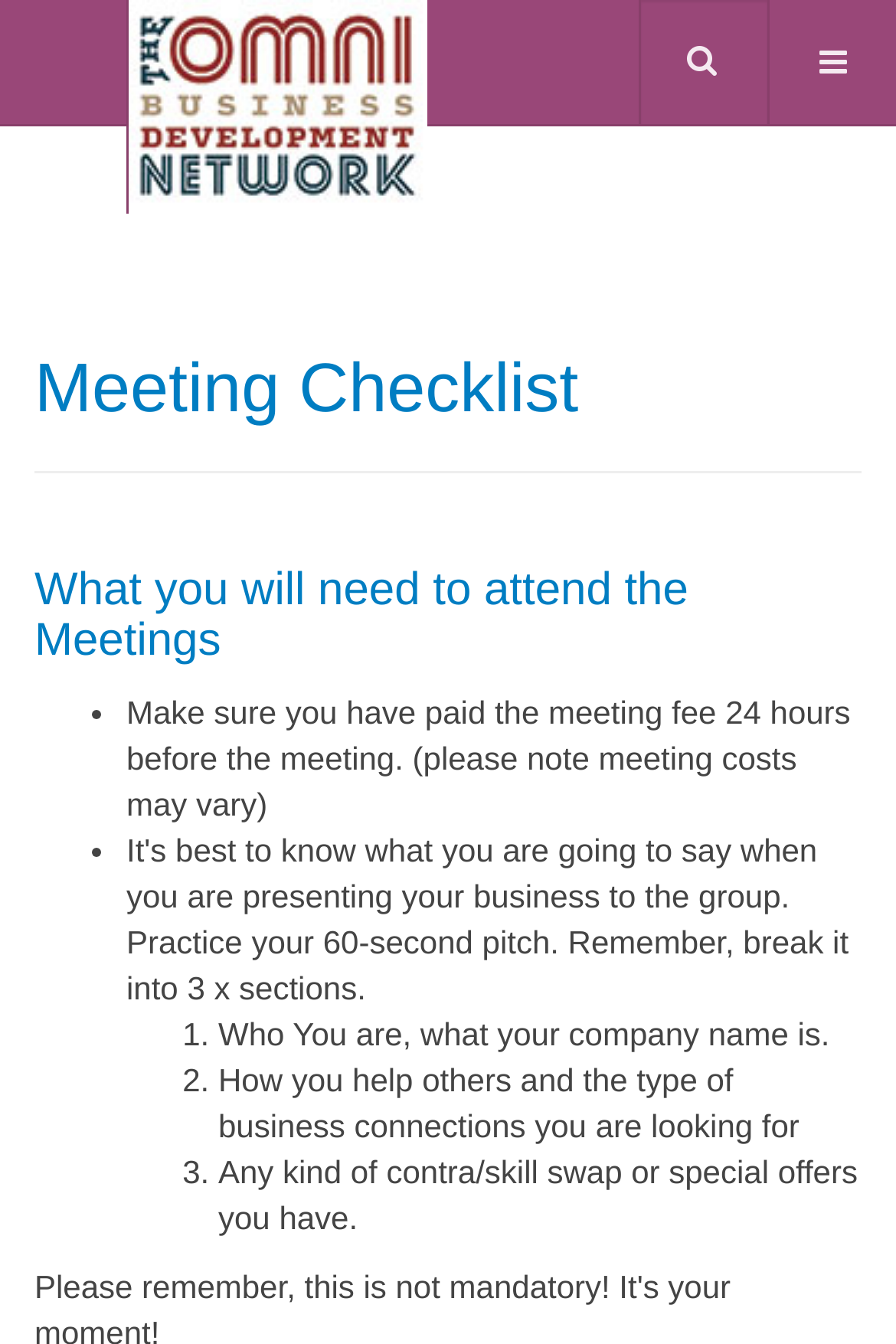Please provide a detailed answer to the question below based on the screenshot: 
What is the third thing to prepare for the meeting?

The checklist provides a list of things to prepare for the meeting, and the third item is 'Any kind of contra/skill swap or special offers you have'.